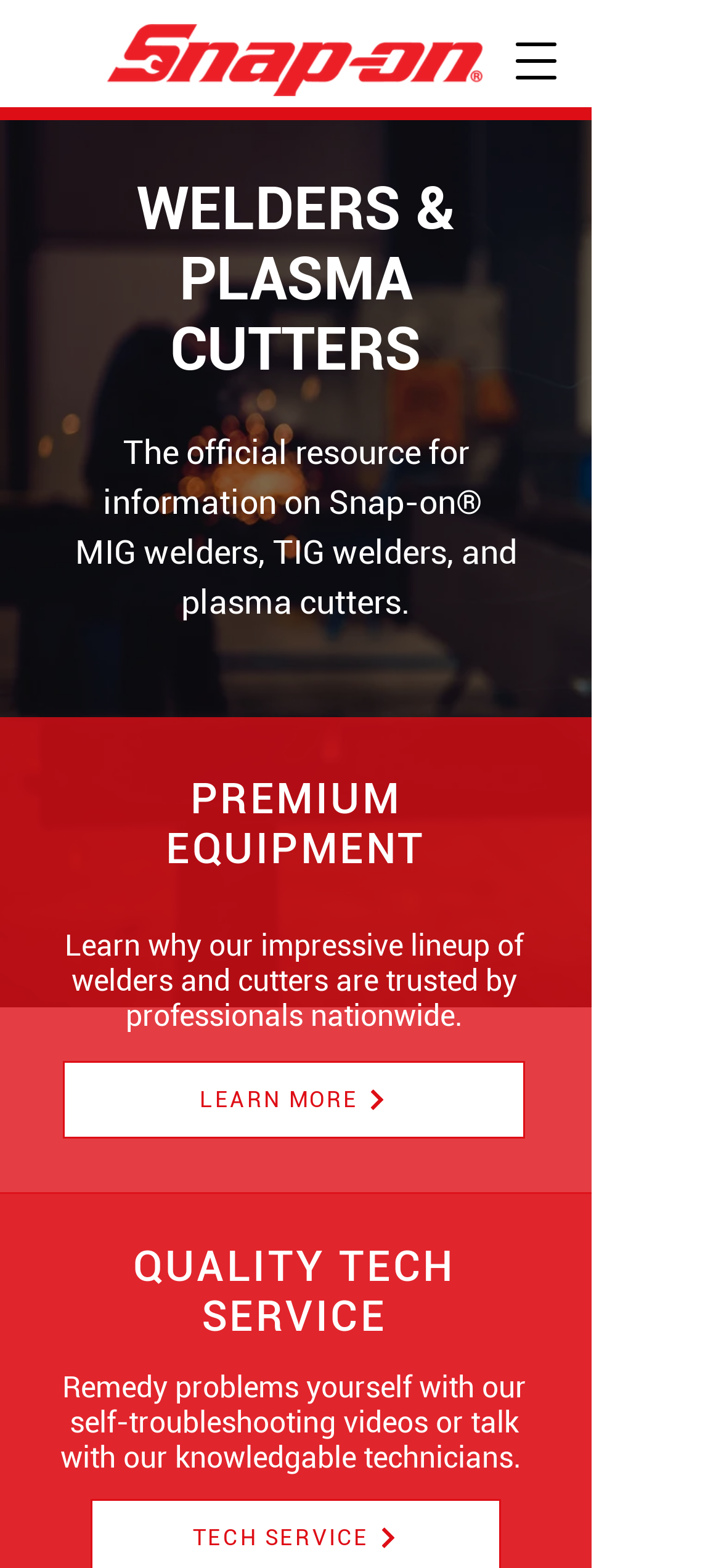Using the description: "parent_node: Font Resizer aria-label="search"", identify the bounding box of the corresponding UI element in the screenshot.

None